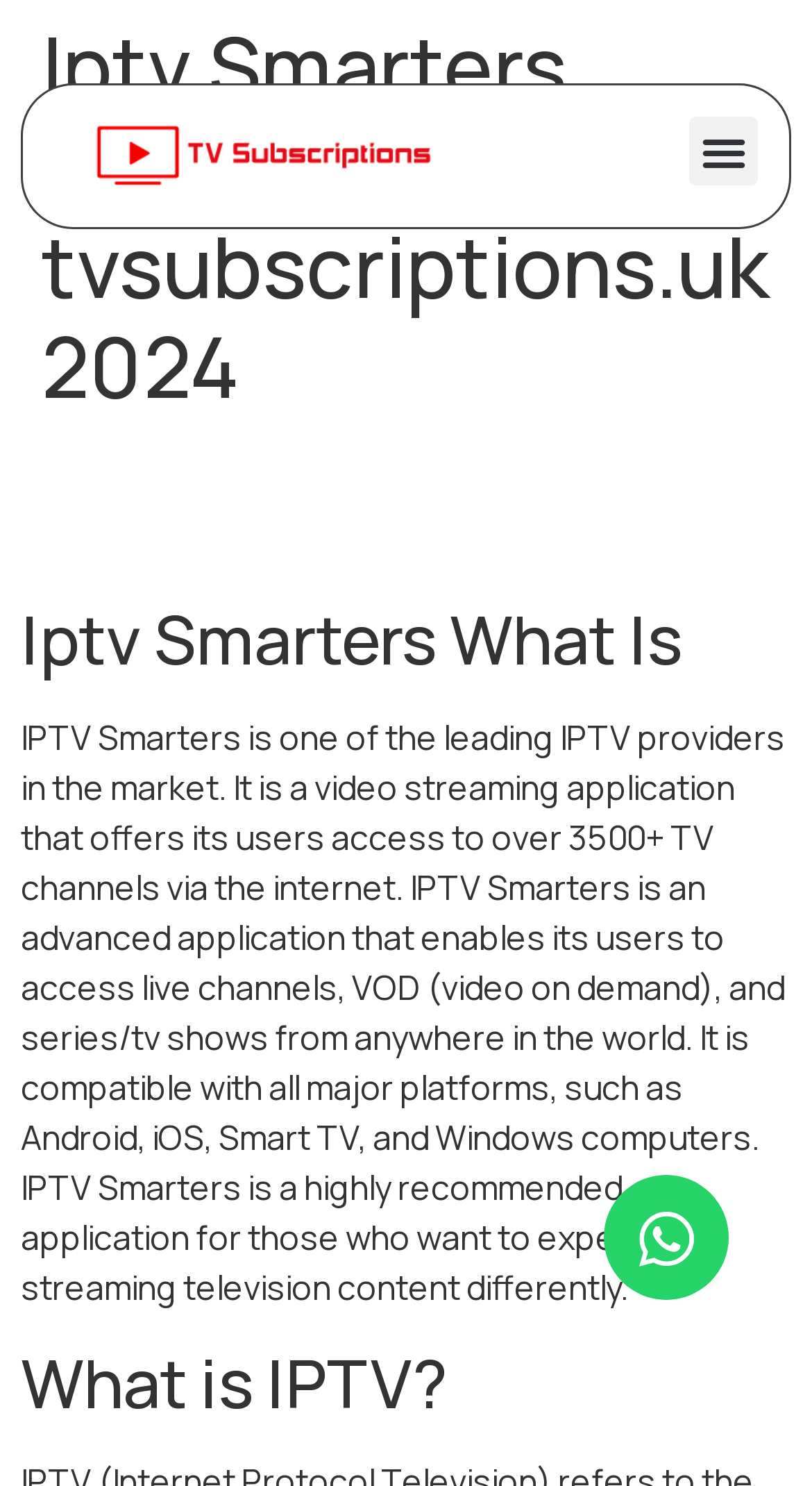Given the content of the image, can you provide a detailed answer to the question?
What is the purpose of IPTV Smarters?

Based on the webpage content, IPTV Smarters is a highly recommended application for those who want to experience streaming television content differently.